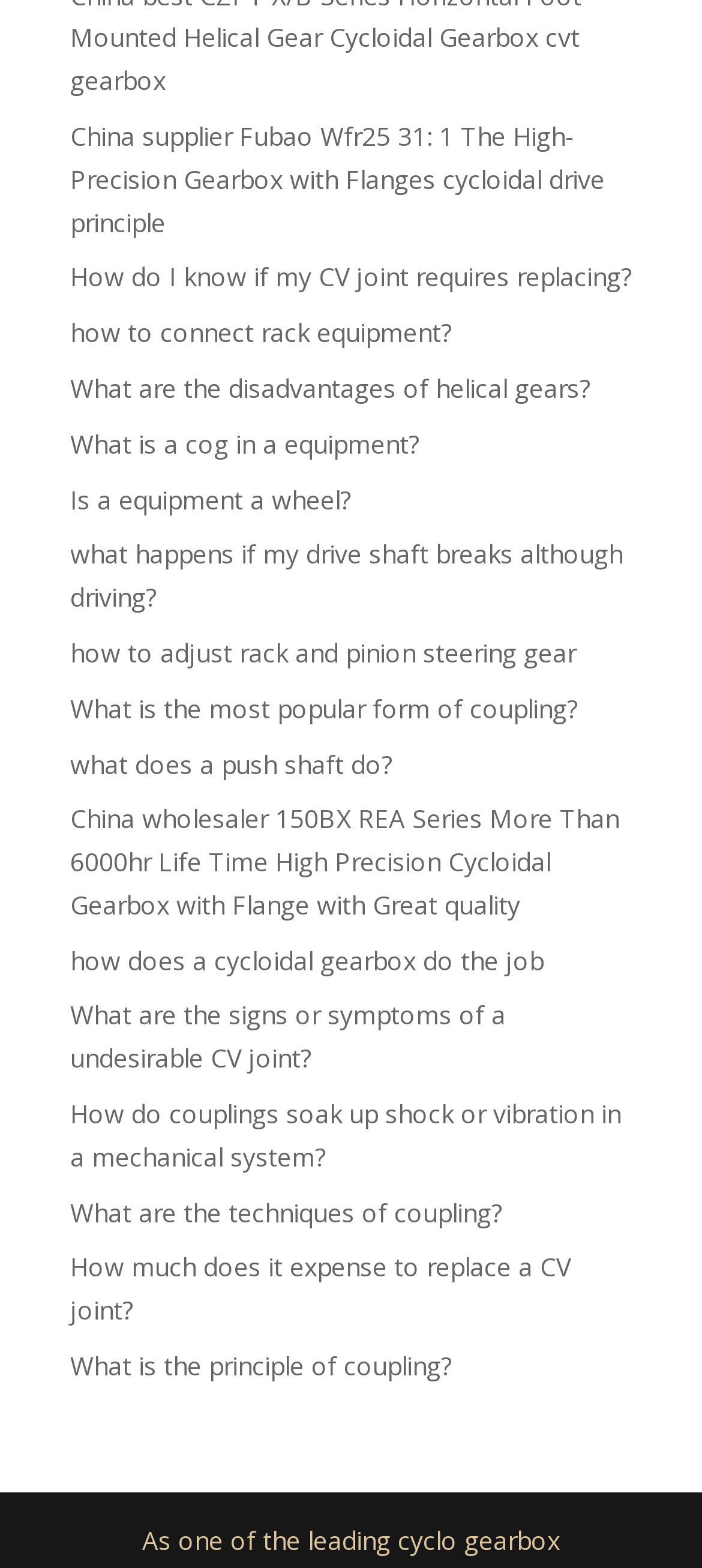What happens if my drive shaft breaks while driving?
Please respond to the question thoroughly and include all relevant details.

The webpage contains a link 'what happens if my drive shaft breaks although driving?', which implies that breaking a drive shaft while driving can have undesirable consequences. Although the exact consequences are not specified, it is likely to be related to safety or damage to the vehicle.